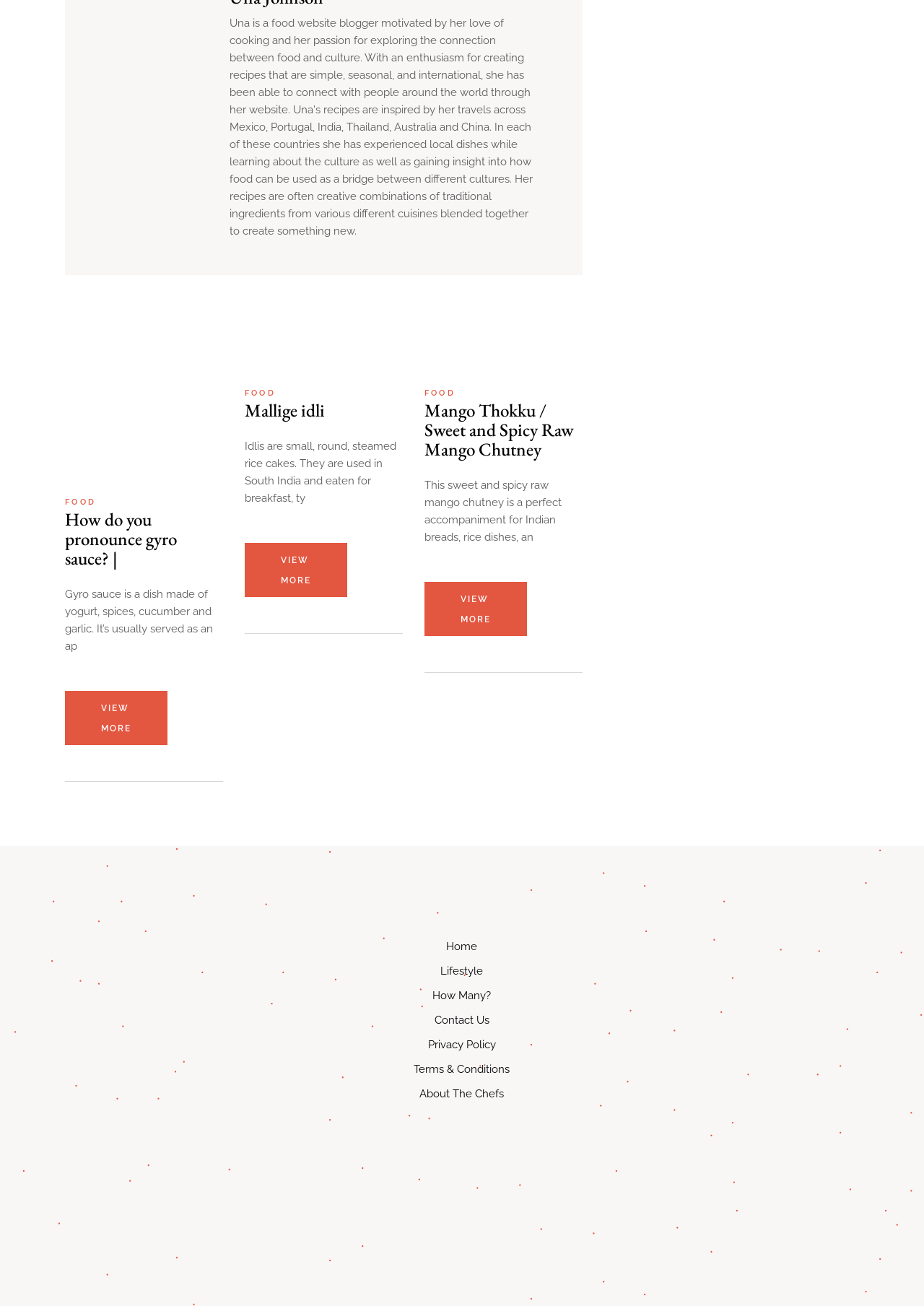Respond to the following question using a concise word or phrase: 
What is the topic of the first article?

Gyro sauce